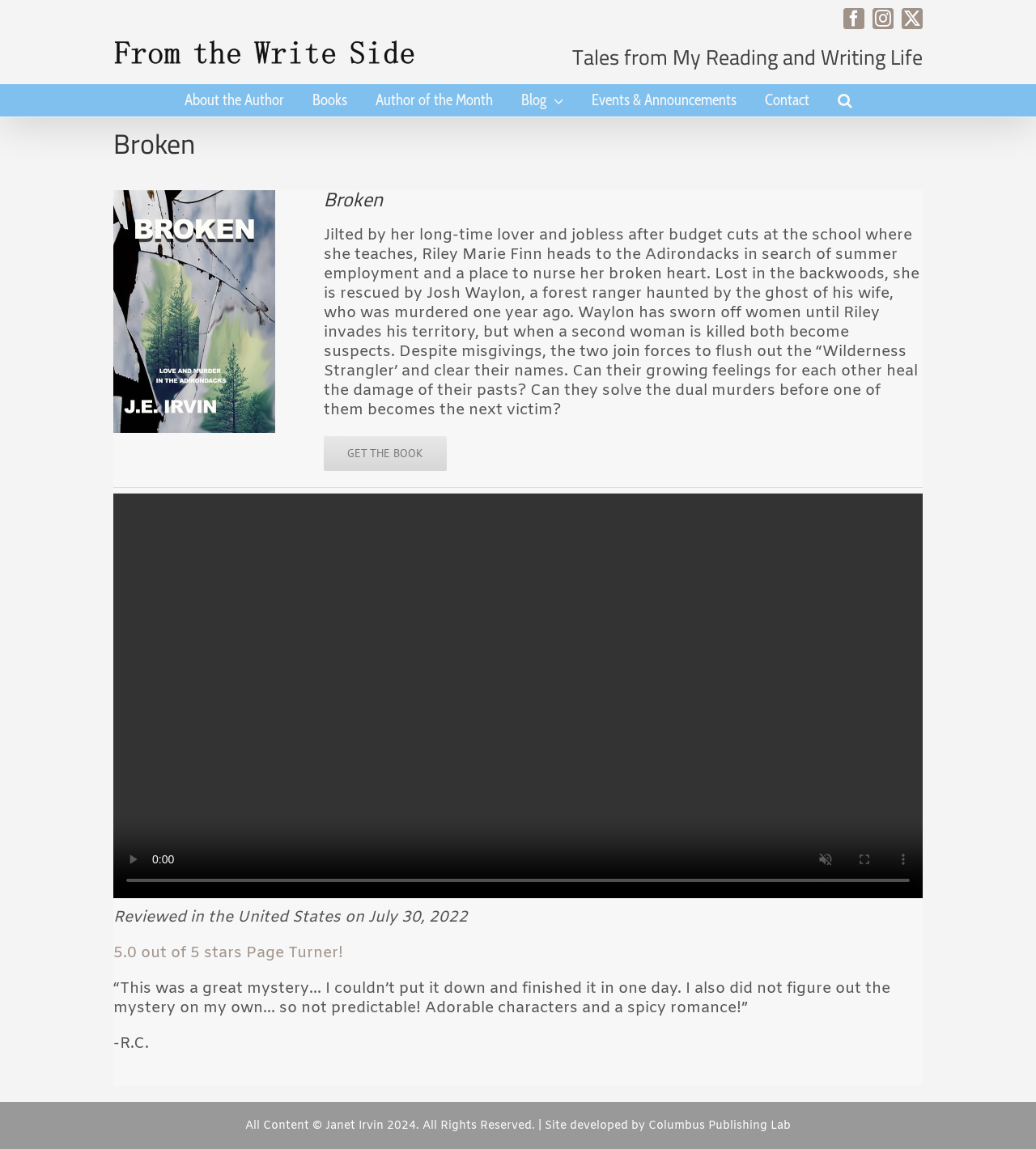Provide the bounding box coordinates for the specified HTML element described in this description: "Author of the Month". The coordinates should be four float numbers ranging from 0 to 1, in the format [left, top, right, bottom].

[0.362, 0.073, 0.475, 0.101]